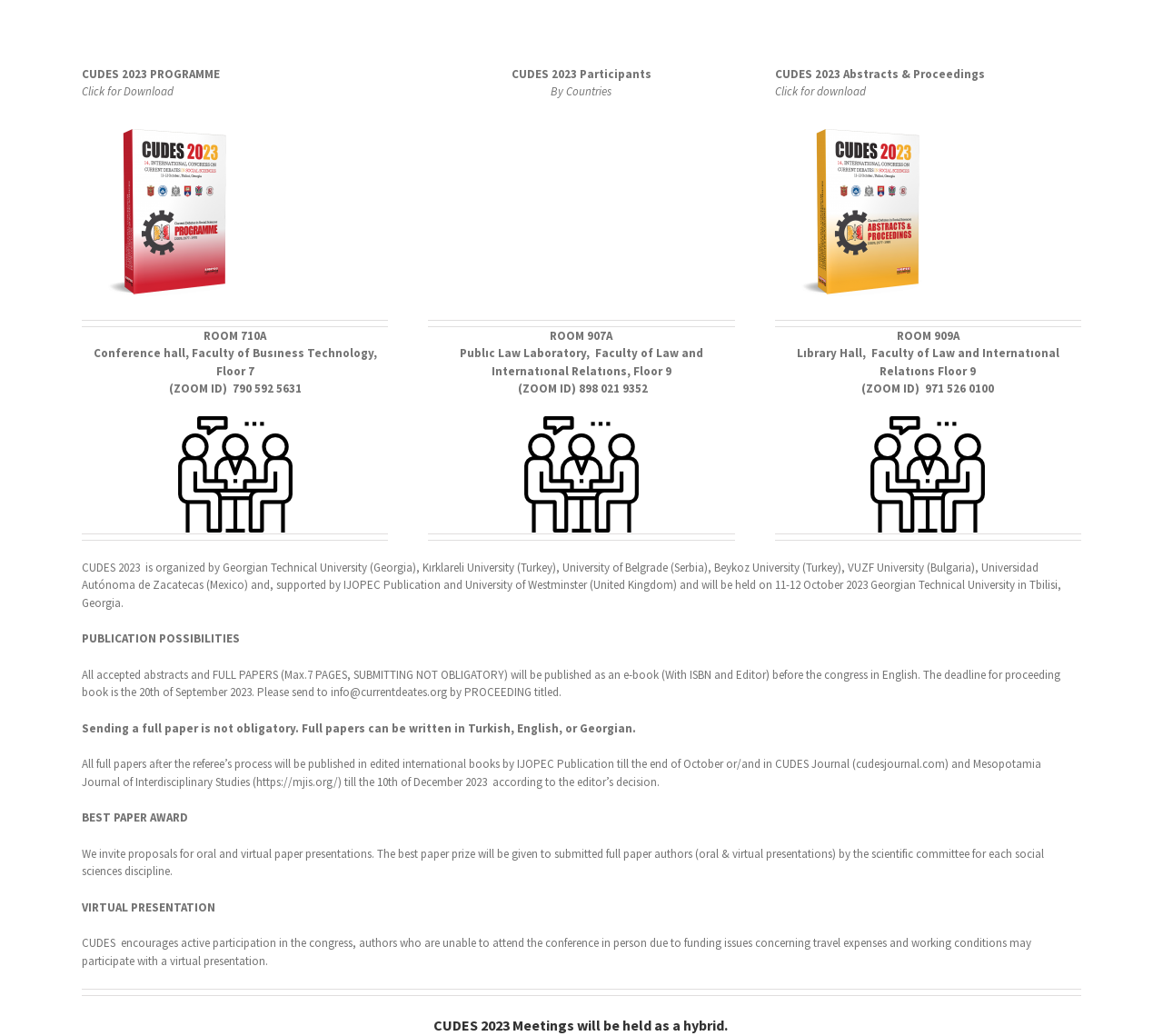Determine the bounding box coordinates for the HTML element mentioned in the following description: "aria-label="PK3D"". The coordinates should be a list of four floats ranging from 0 to 1, represented as [left, top, right, bottom].

[0.07, 0.116, 0.227, 0.131]